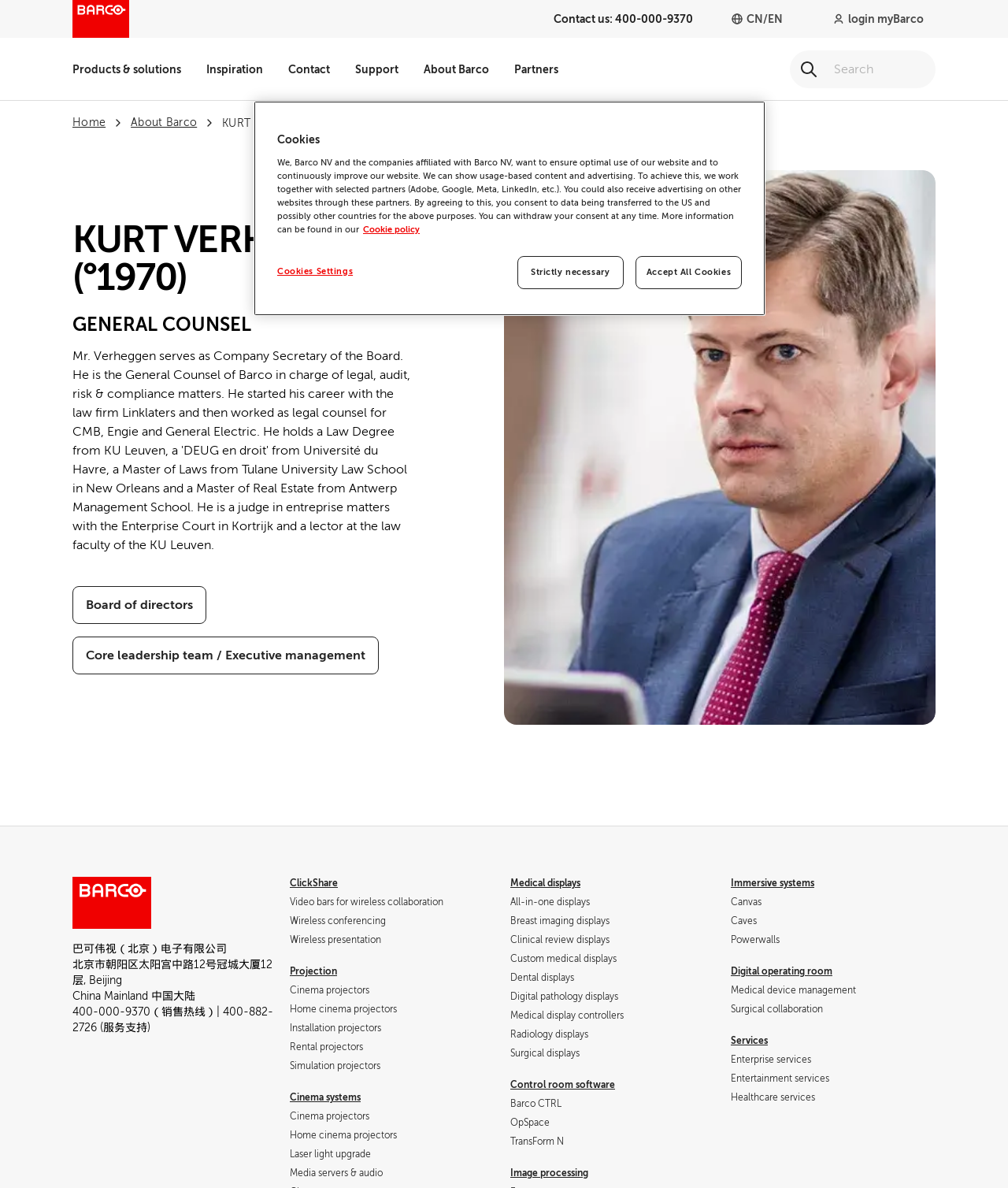What is the name of the person on this webpage?
Analyze the image and provide a thorough answer to the question.

The webpage has a heading 'KURT VERHEGGEN (°1970)' which indicates that the person being referred to is Kurt Verheggen.